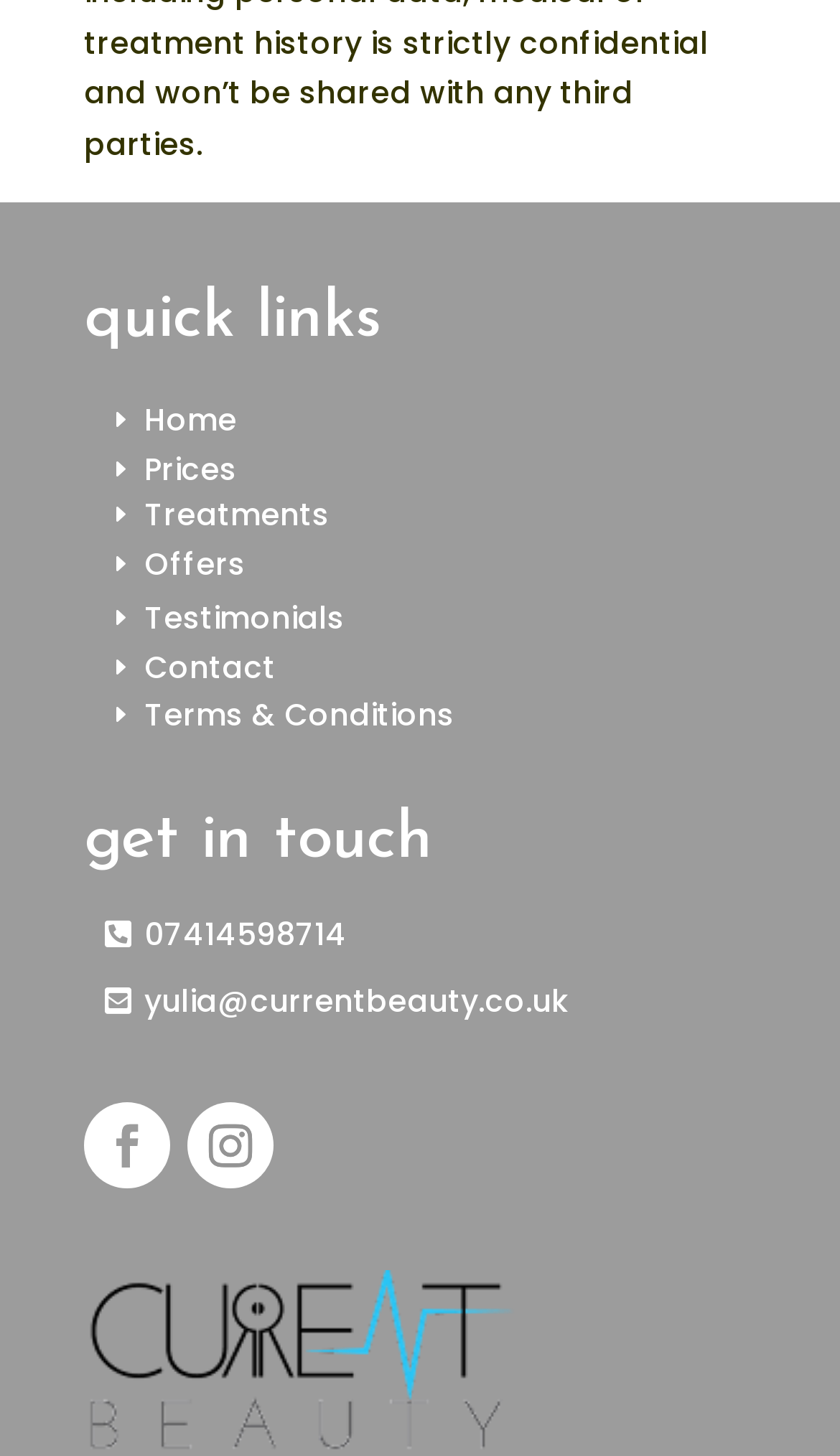Pinpoint the bounding box coordinates of the clickable element needed to complete the instruction: "view E Treatments". The coordinates should be provided as four float numbers between 0 and 1: [left, top, right, bottom].

[0.1, 0.331, 0.417, 0.379]